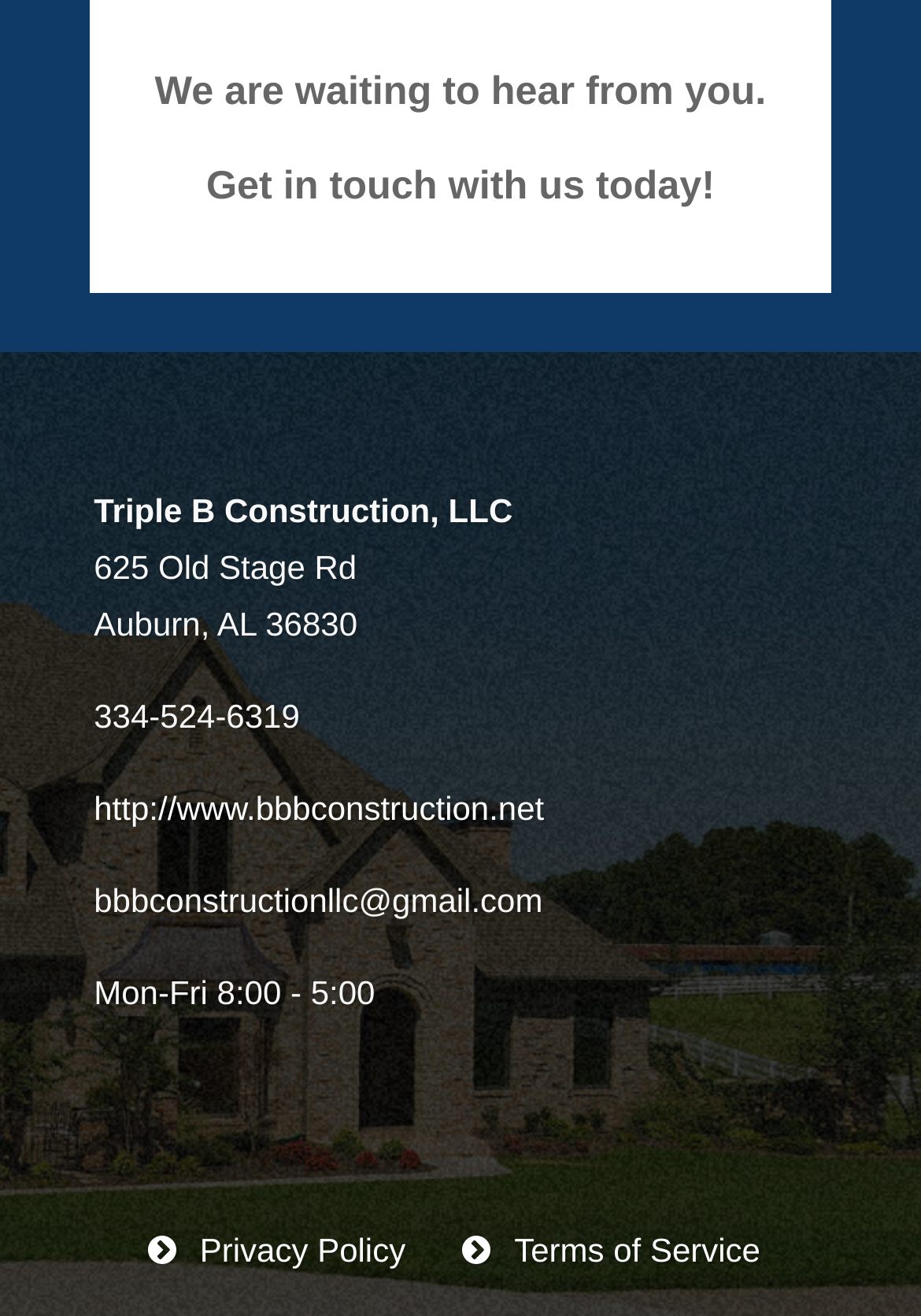Utilize the information from the image to answer the question in detail:
How many links are there at the bottom of the webpage?

There are three links located at the bottom of the webpage: 'http://www.bbbconstruction.net', 'Privacy Policy', and 'Terms of Service'. These links can be found by examining the link elements and their corresponding bounding box coordinates.